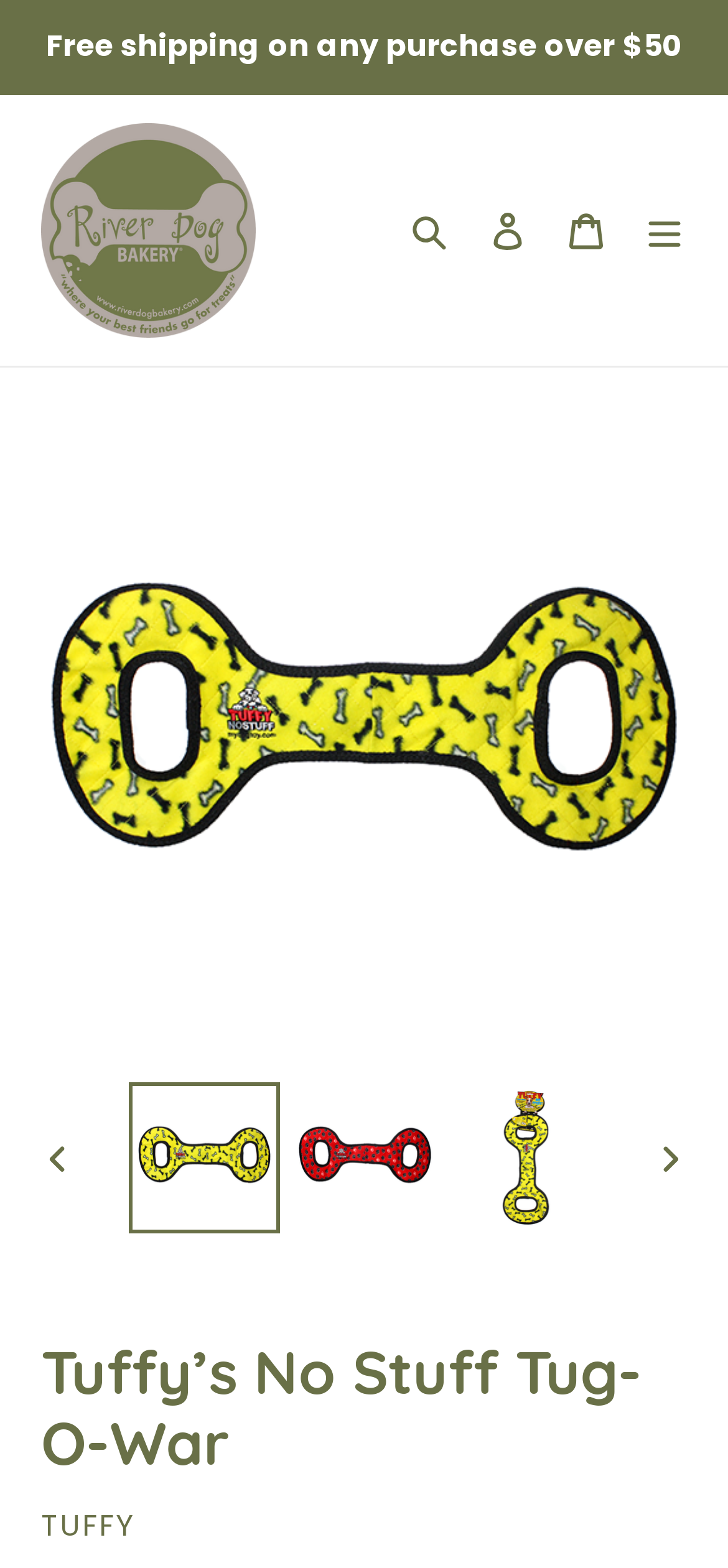What is the minimum purchase amount for free shipping?
Respond to the question with a well-detailed and thorough answer.

The announcement section at the top of the webpage states 'Free shipping on any purchase over $50', indicating that the minimum purchase amount for free shipping is $50.